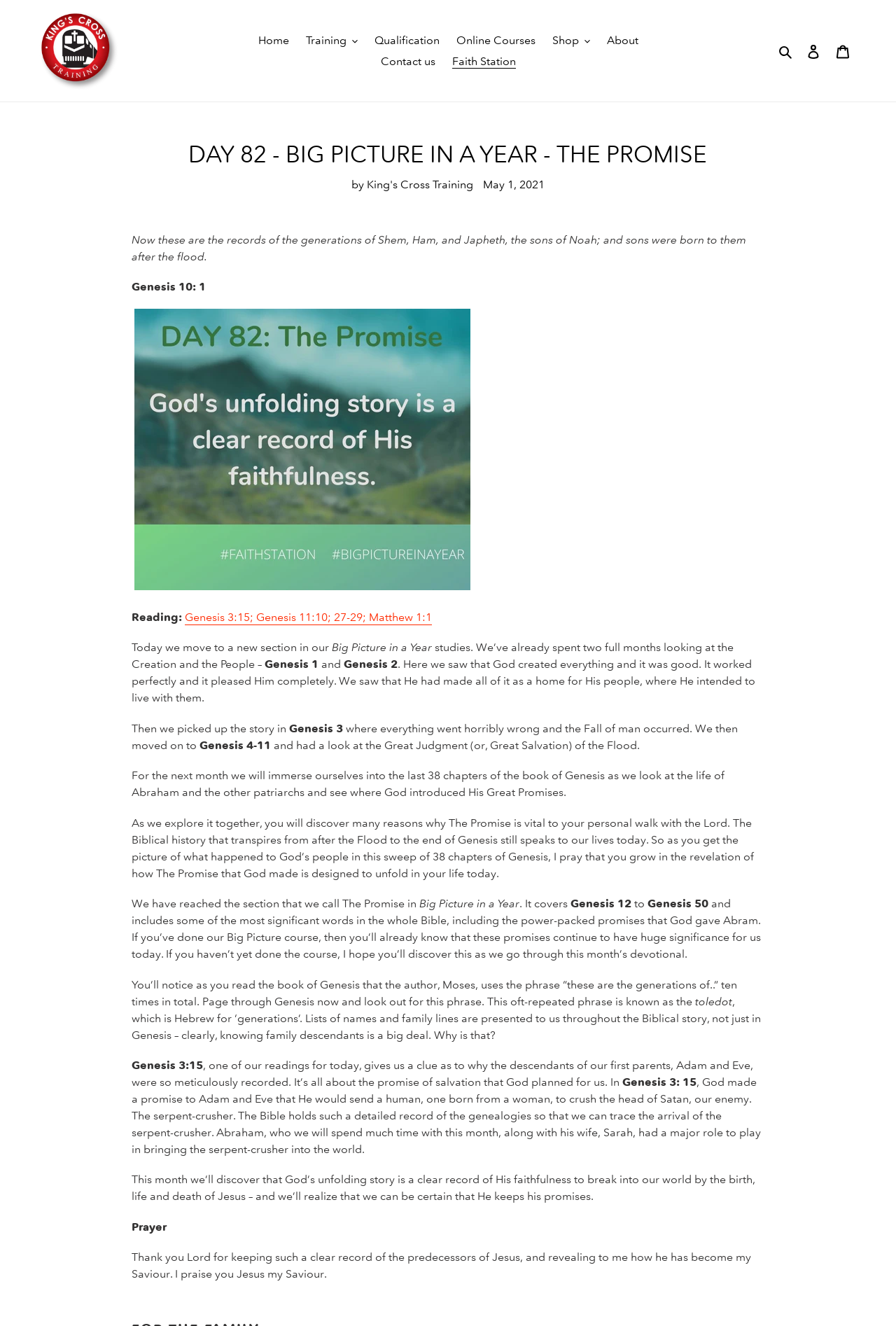Determine the bounding box coordinates of the target area to click to execute the following instruction: "Book Online."

None